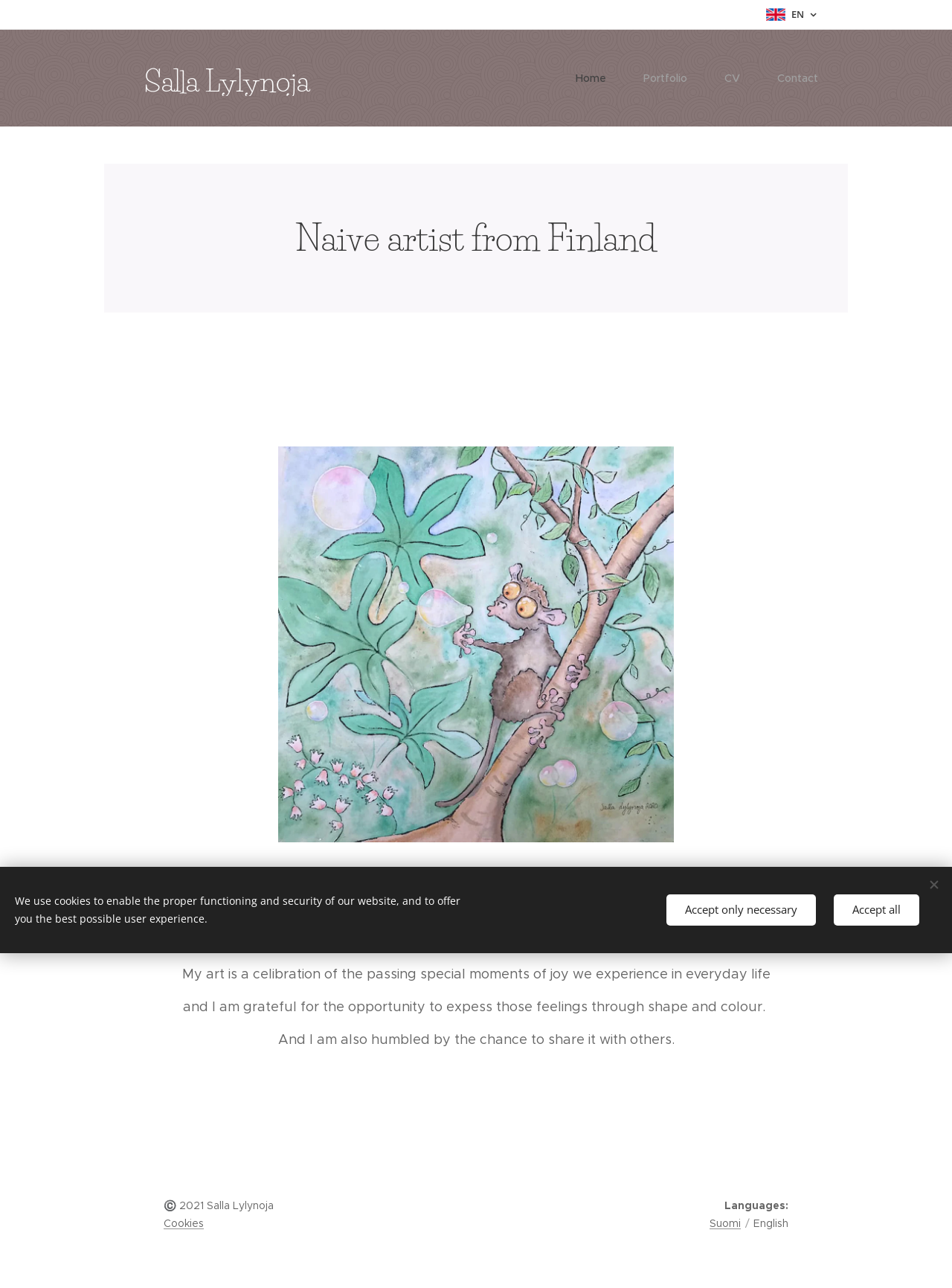What is the copyright year of the website?
Carefully analyze the image and provide a detailed answer to the question.

The answer can be inferred from the text '© 2021 Salla Lylynoja' which appears in the content info section of the webpage, indicating the copyright year.